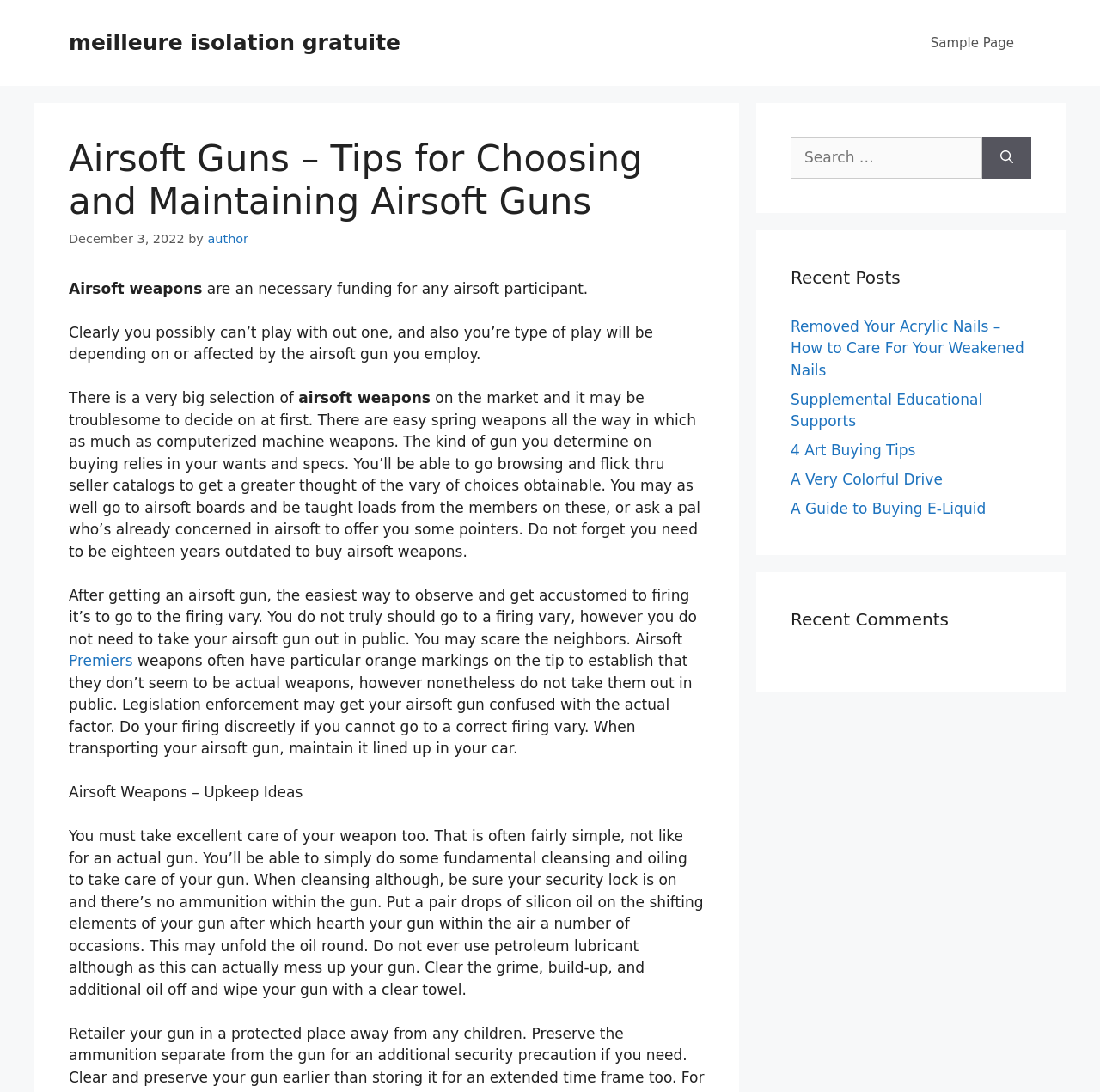Answer the question in a single word or phrase:
What is the primary topic of this webpage?

Airsoft Guns